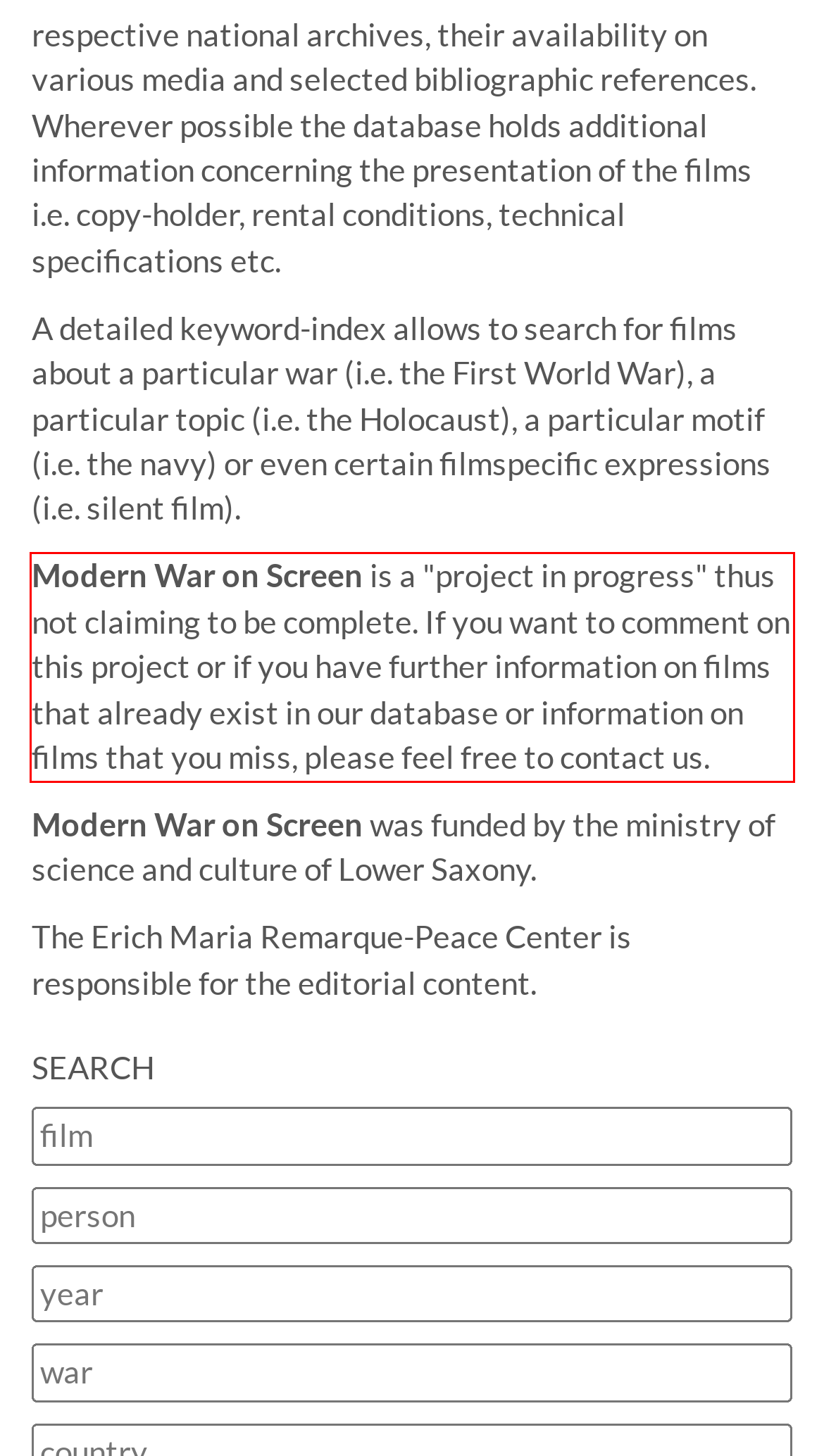Locate the red bounding box in the provided webpage screenshot and use OCR to determine the text content inside it.

Modern War on Screen is a "project in progress" thus not claiming to be complete. If you want to comment on this project or if you have further information on films that already exist in our database or information on films that you miss, please feel free to contact us.